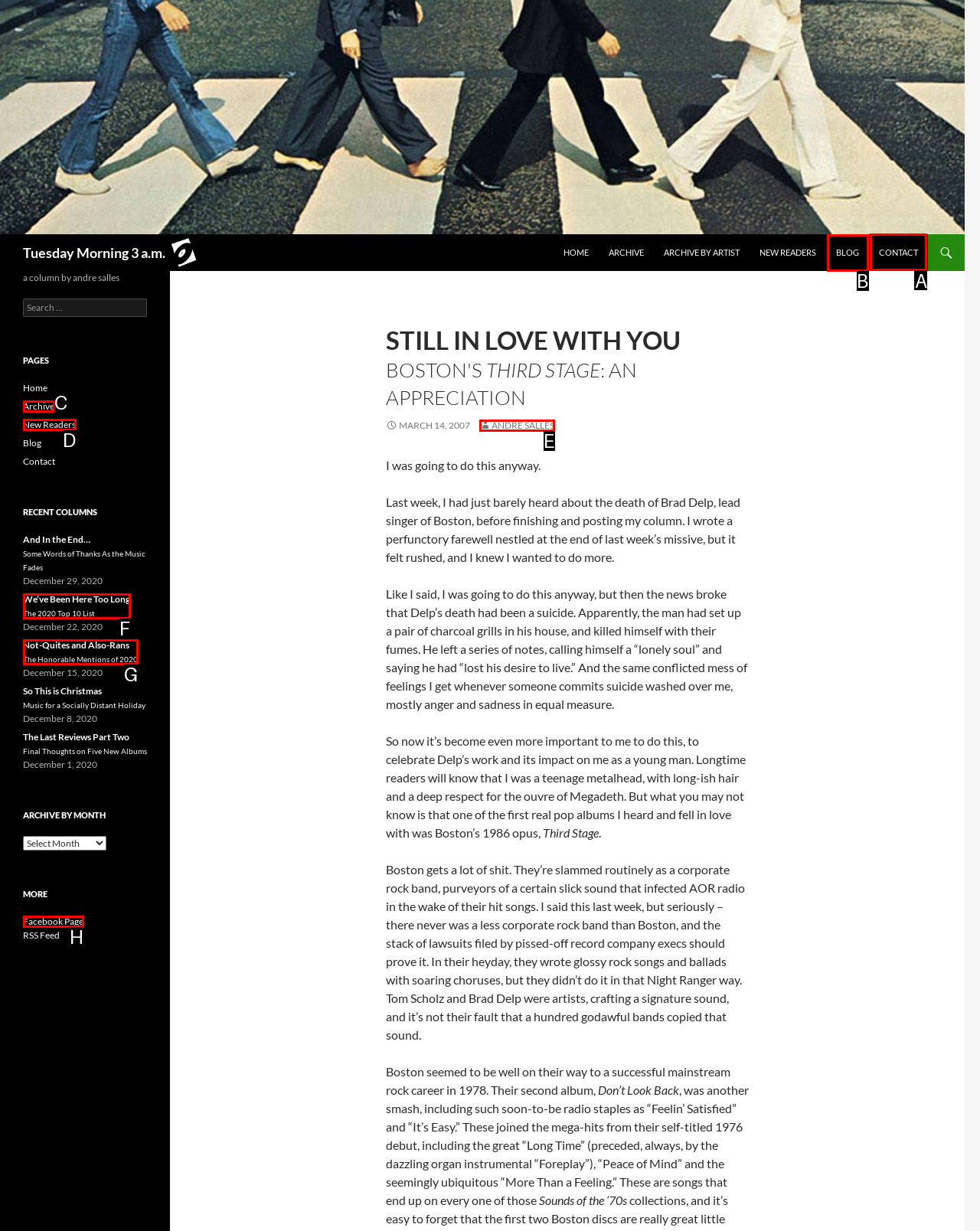What option should you select to complete this task: Contact the author? Indicate your answer by providing the letter only.

A